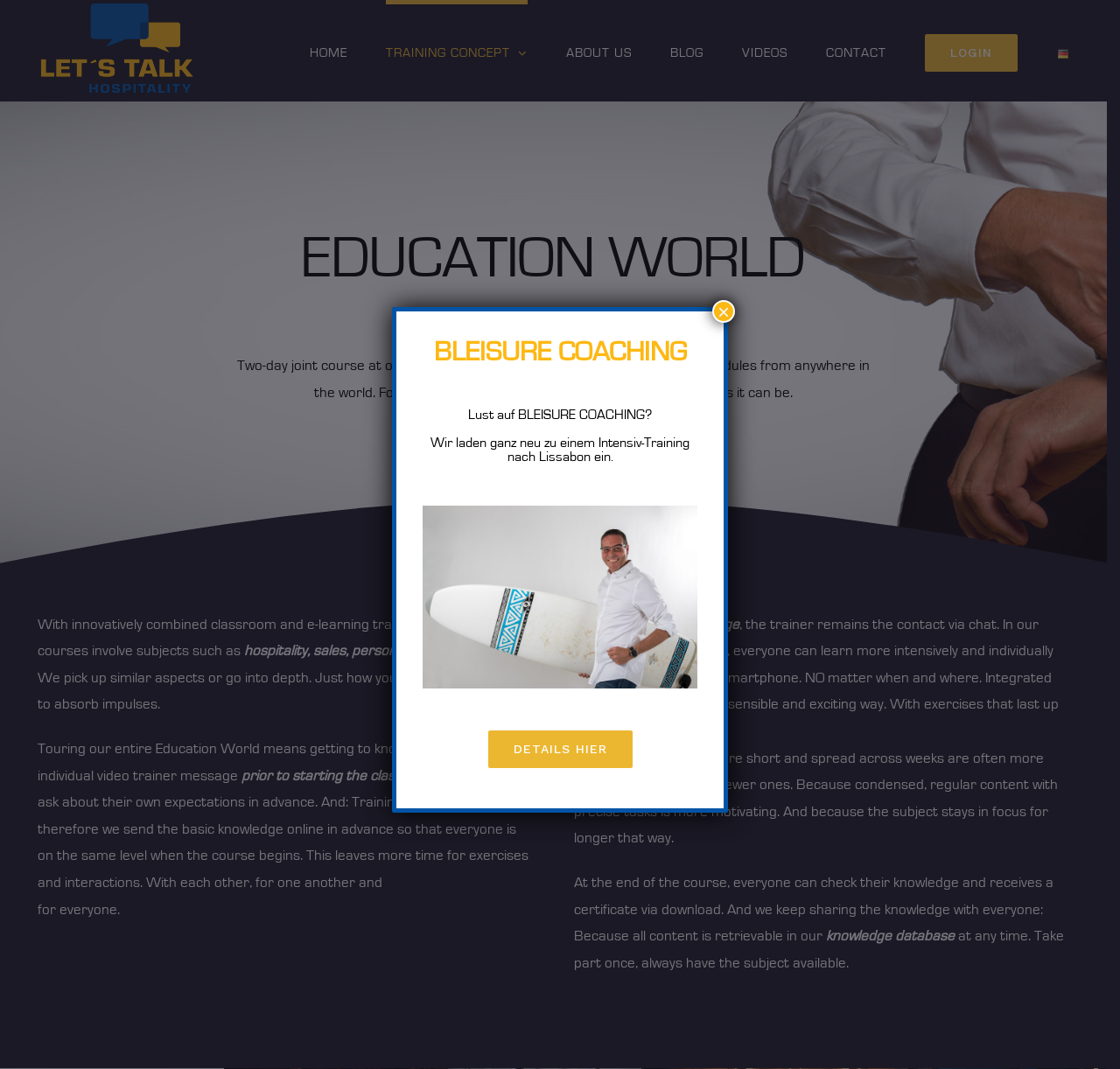Please respond in a single word or phrase: 
What is the name of the coaching program?

BLEISURE COACHING